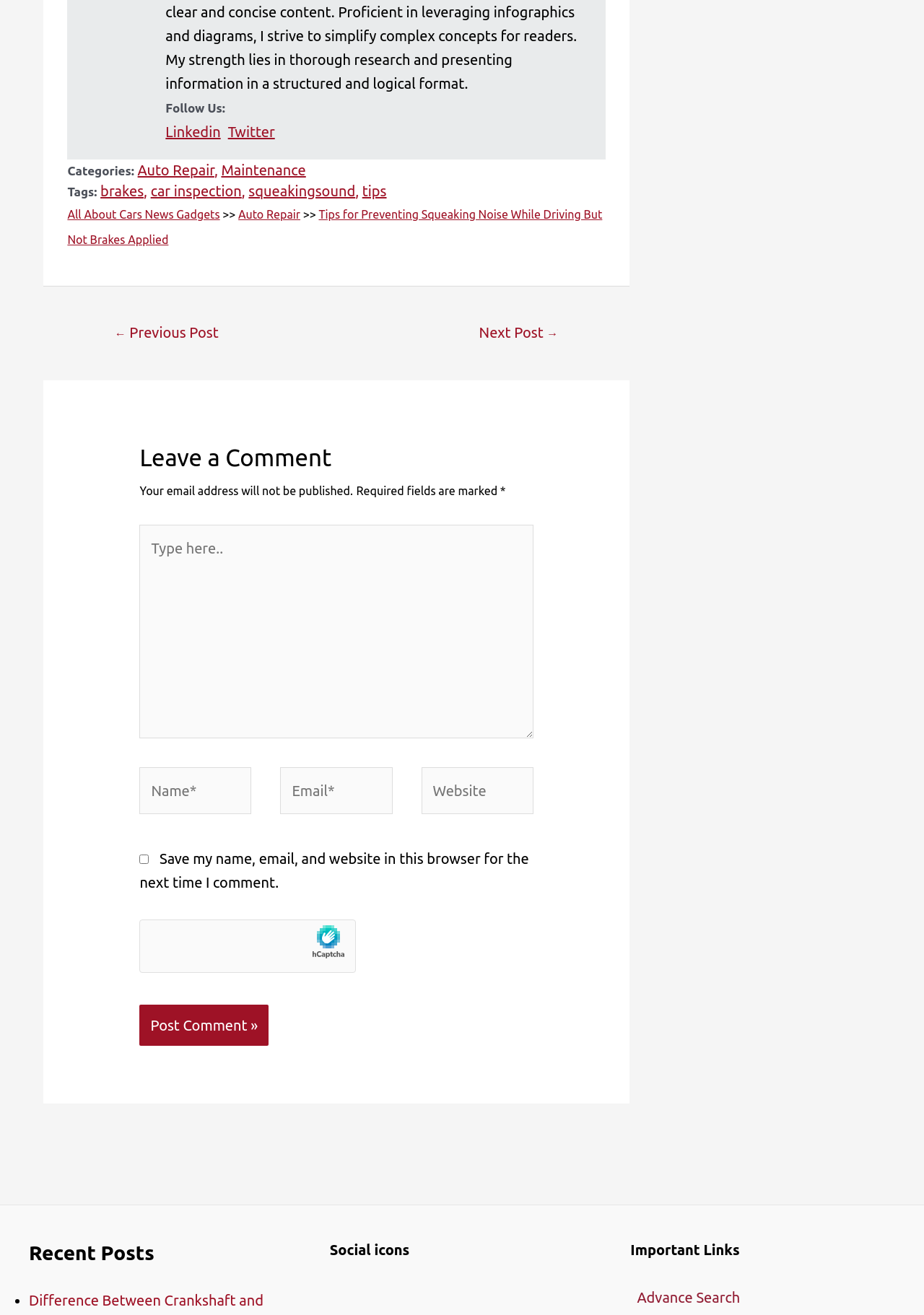Pinpoint the bounding box coordinates of the clickable element to carry out the following instruction: "Post a comment."

[0.151, 0.764, 0.291, 0.795]